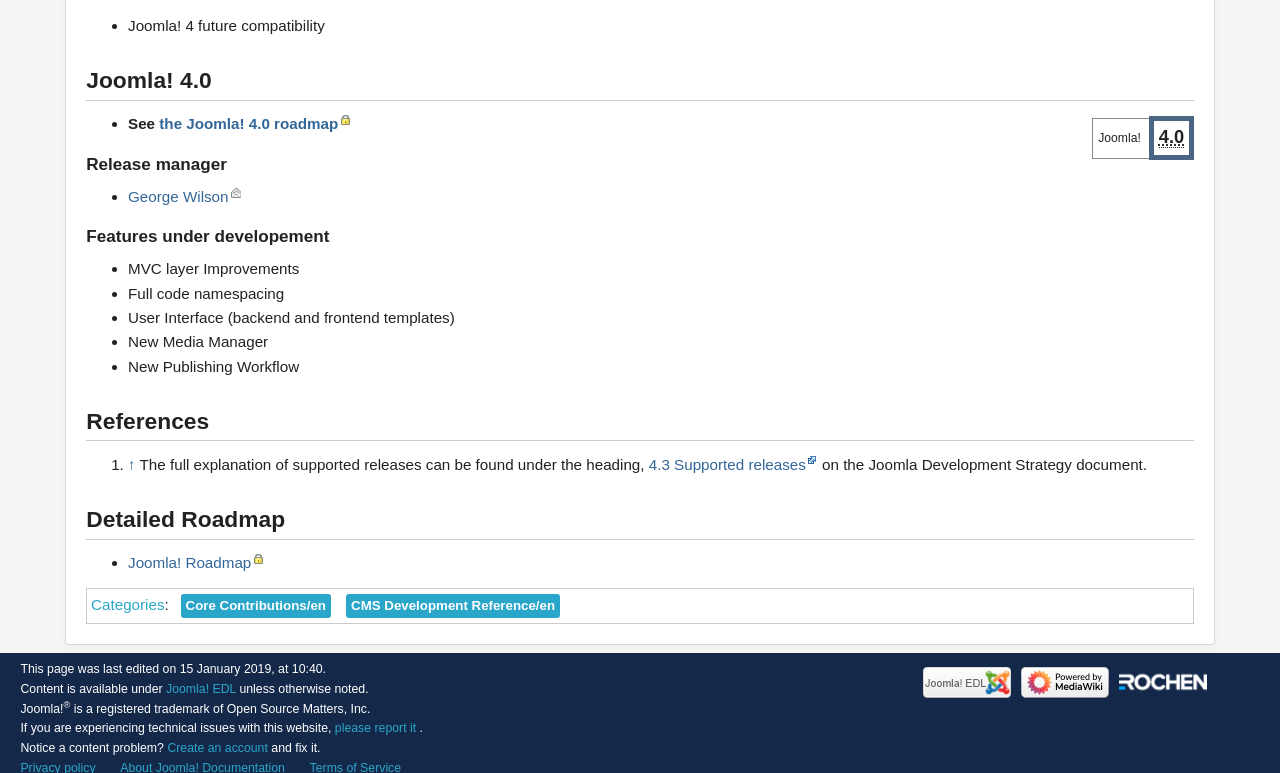Who is the release manager of Joomla 4.0?
Please answer the question with a detailed response using the information from the screenshot.

The answer can be found in the link 'George Wilson' which is located under the heading 'Release manager'.